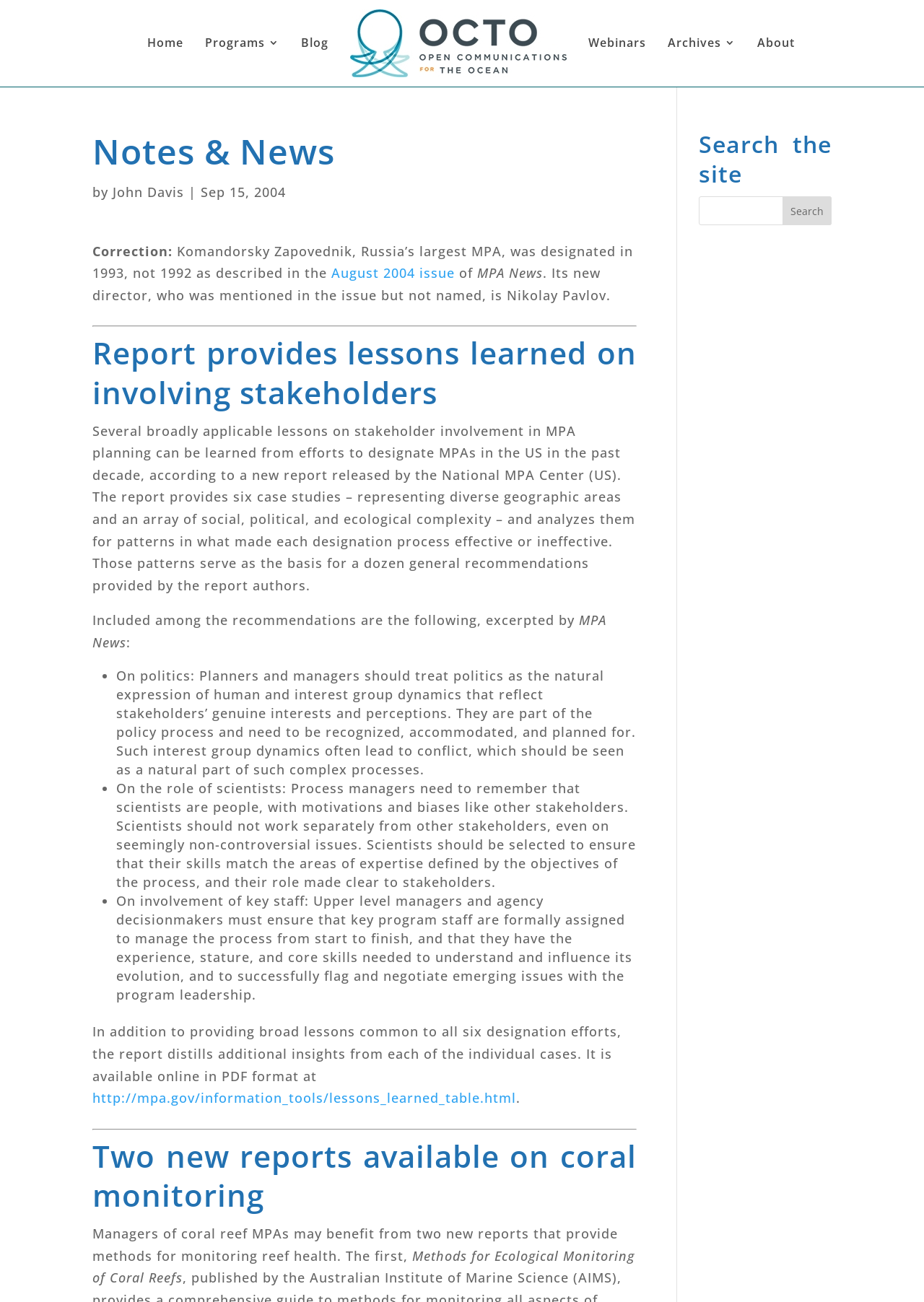Pinpoint the bounding box coordinates of the clickable element to carry out the following instruction: "Search the site."

[0.756, 0.151, 0.9, 0.173]